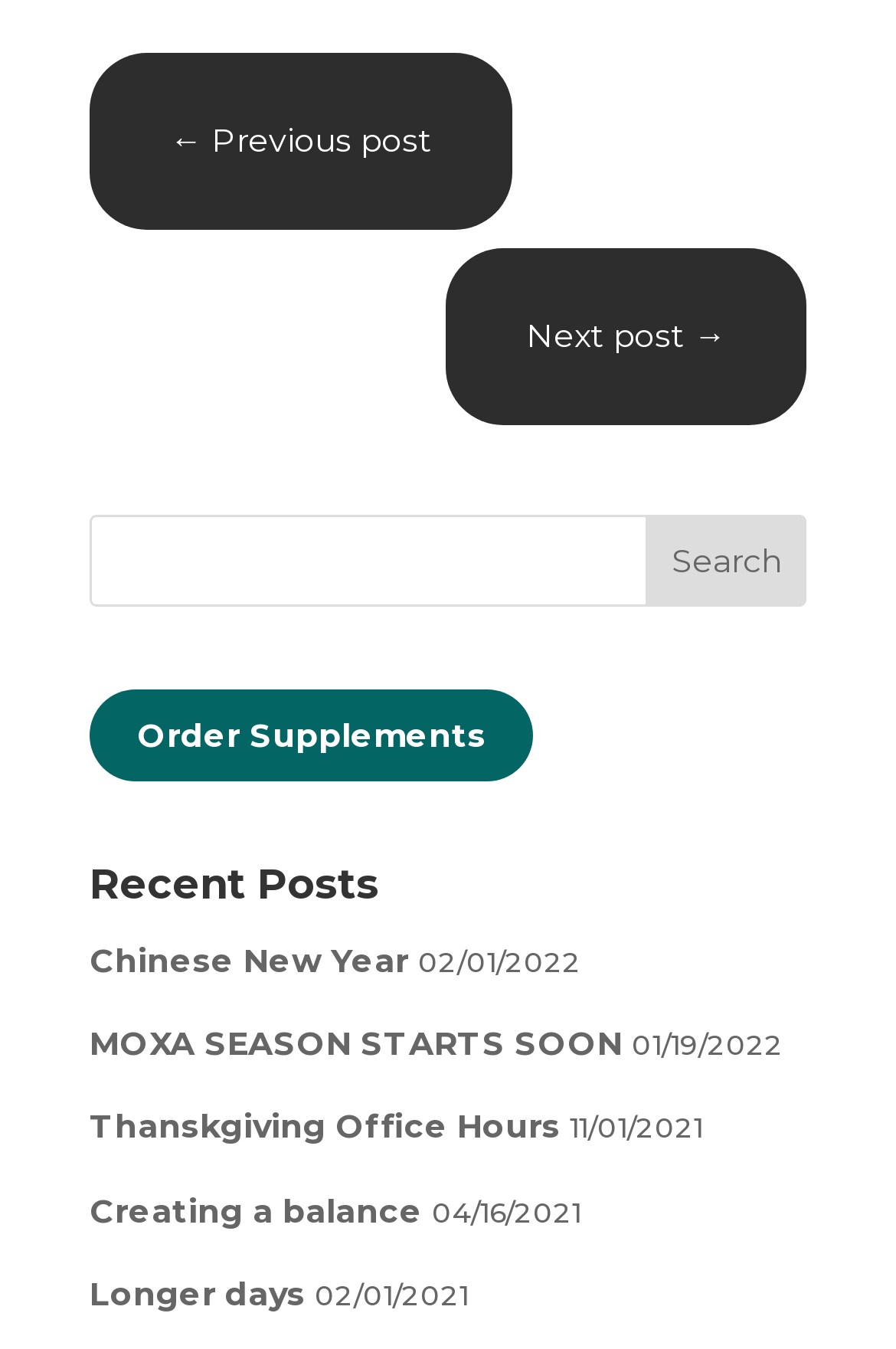Find and specify the bounding box coordinates that correspond to the clickable region for the instruction: "Click on Blog".

None